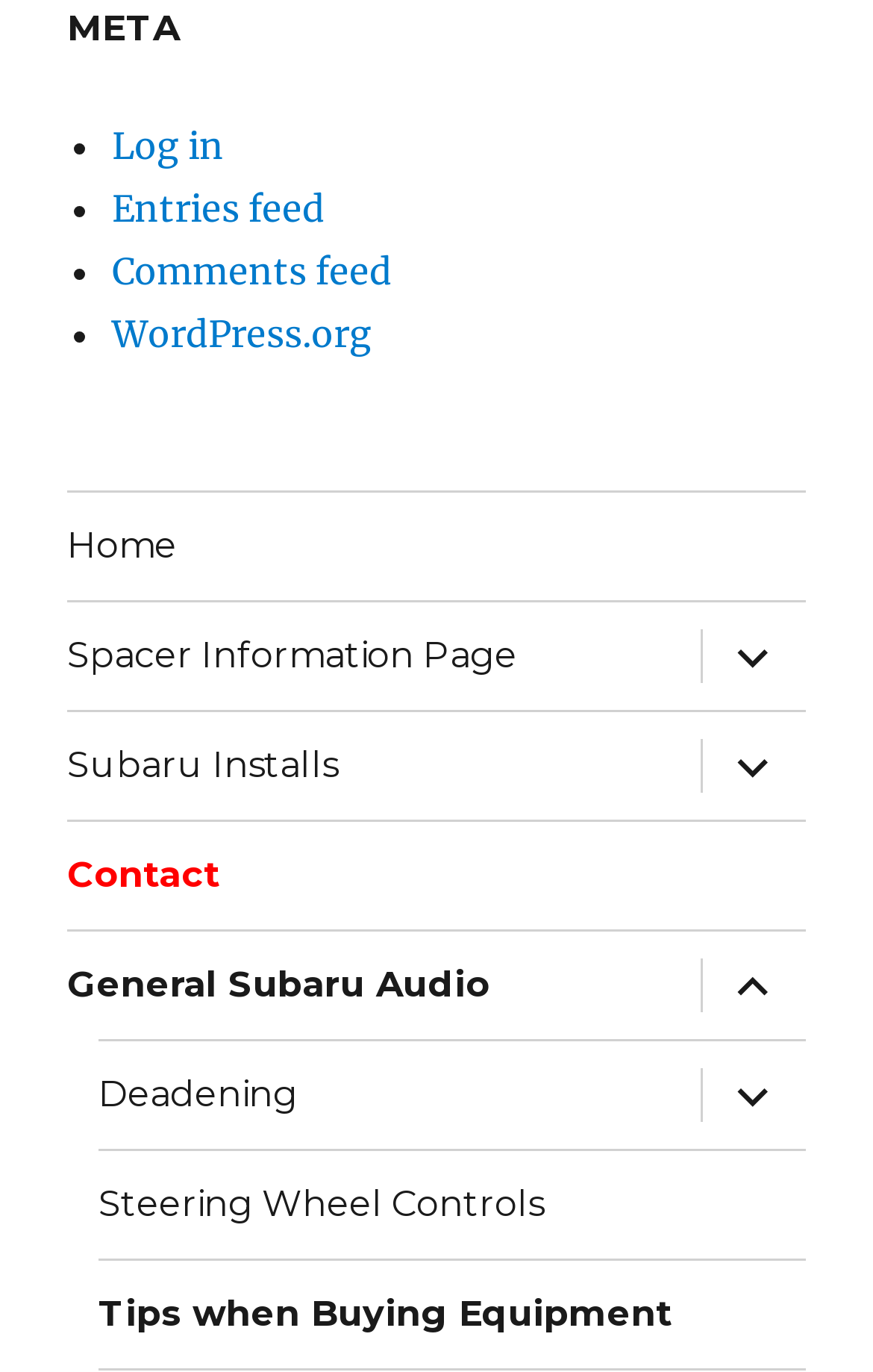Using the description "Tips when Buying Equipment", locate and provide the bounding box of the UI element.

[0.113, 0.919, 0.923, 0.997]